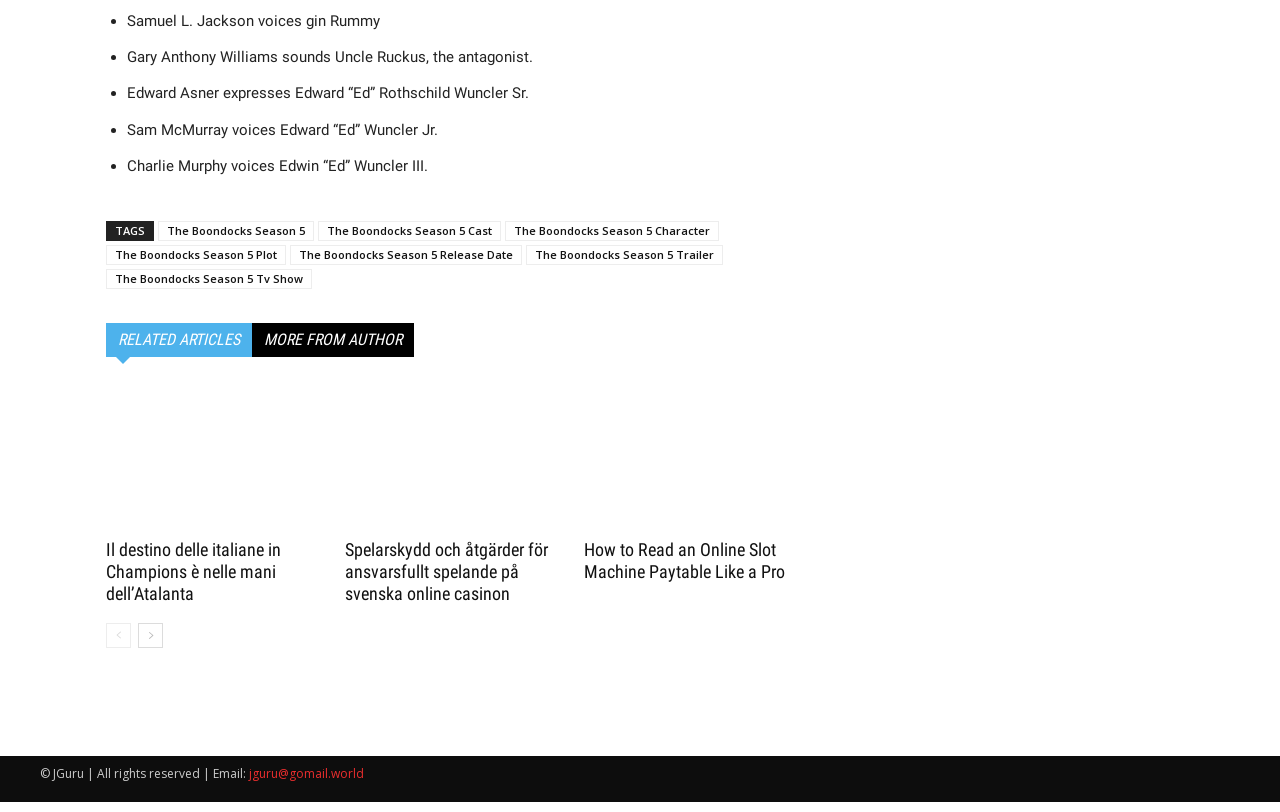Identify the bounding box coordinates of the element that should be clicked to fulfill this task: "Click on 'next-page'". The coordinates should be provided as four float numbers between 0 and 1, i.e., [left, top, right, bottom].

[0.108, 0.767, 0.127, 0.798]